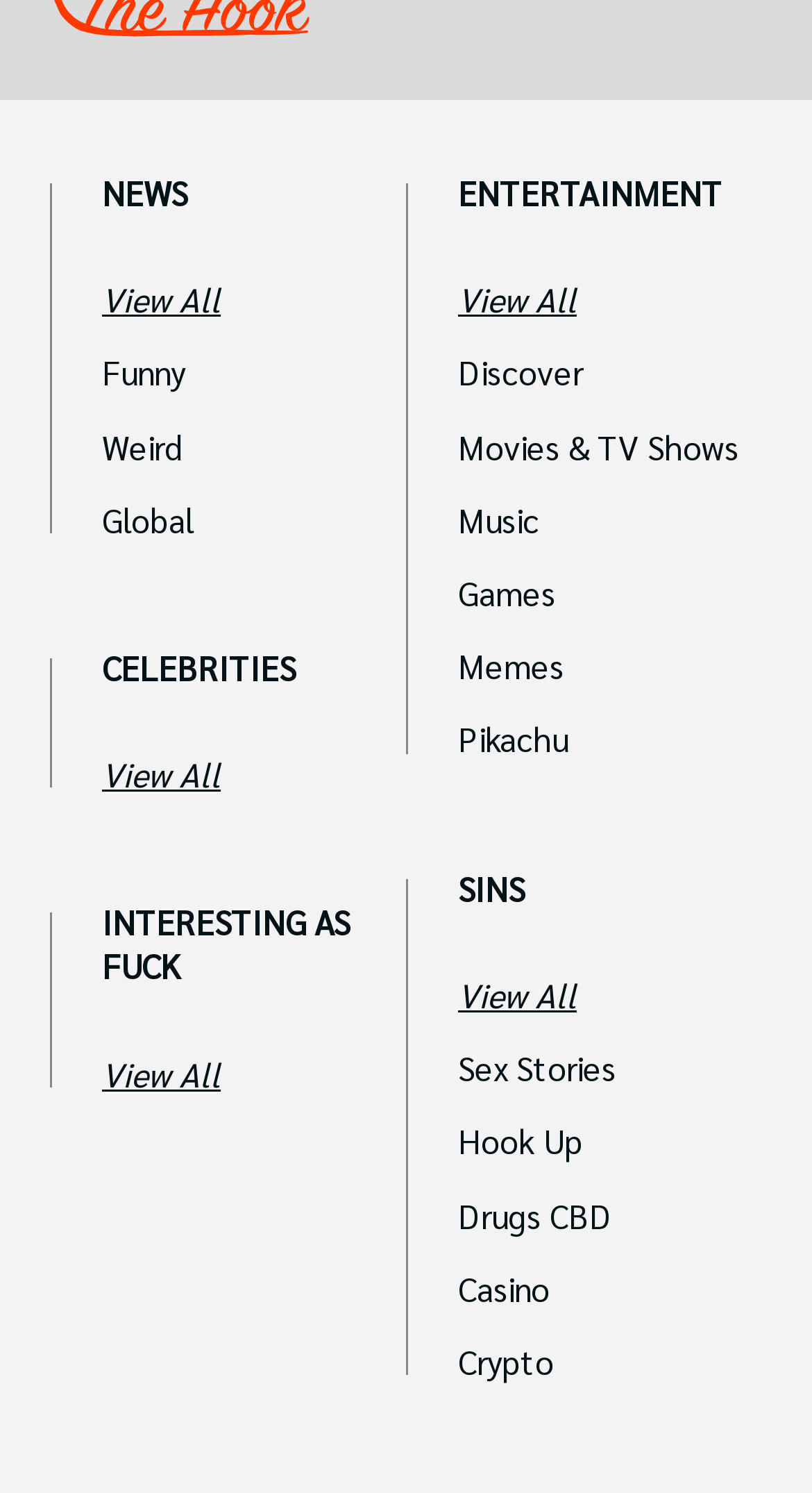Determine the bounding box coordinates for the area that should be clicked to carry out the following instruction: "Browse interesting content".

[0.126, 0.612, 0.5, 0.657]